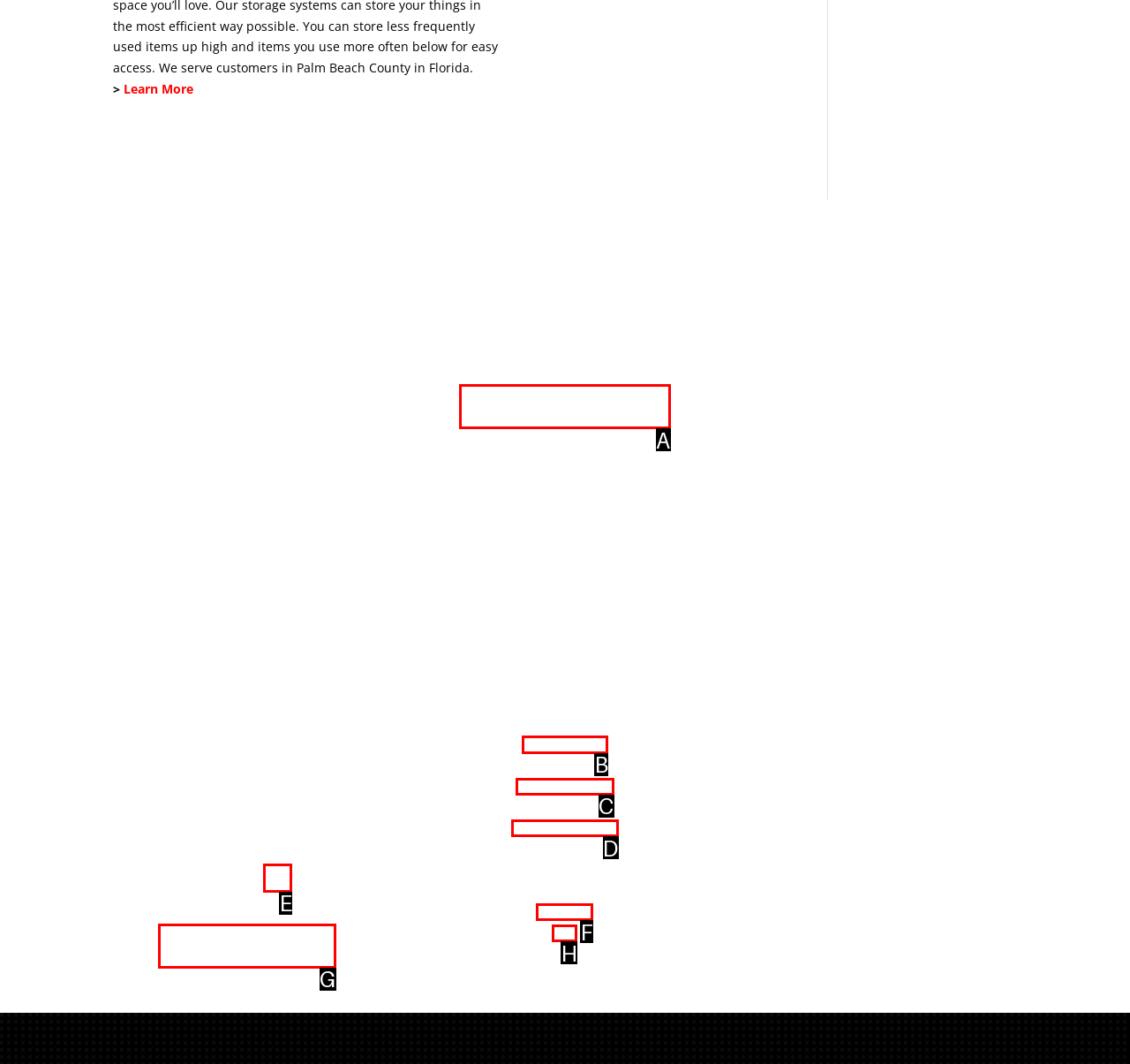Identify the letter of the UI element I need to click to carry out the following instruction: Visit Garage Design page

B